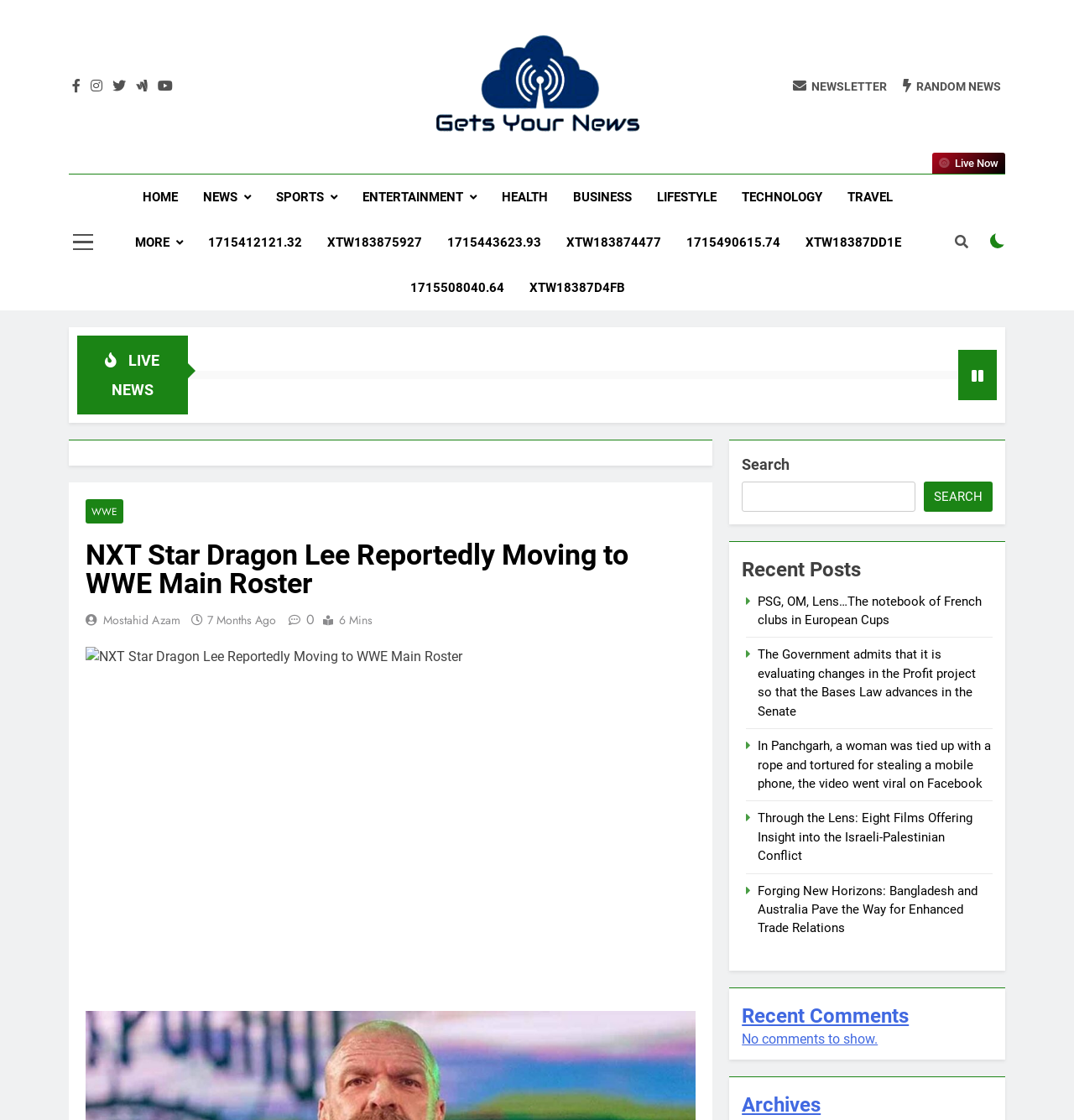Identify the coordinates of the bounding box for the element that must be clicked to accomplish the instruction: "View the archives".

[0.691, 0.973, 0.924, 1.0]